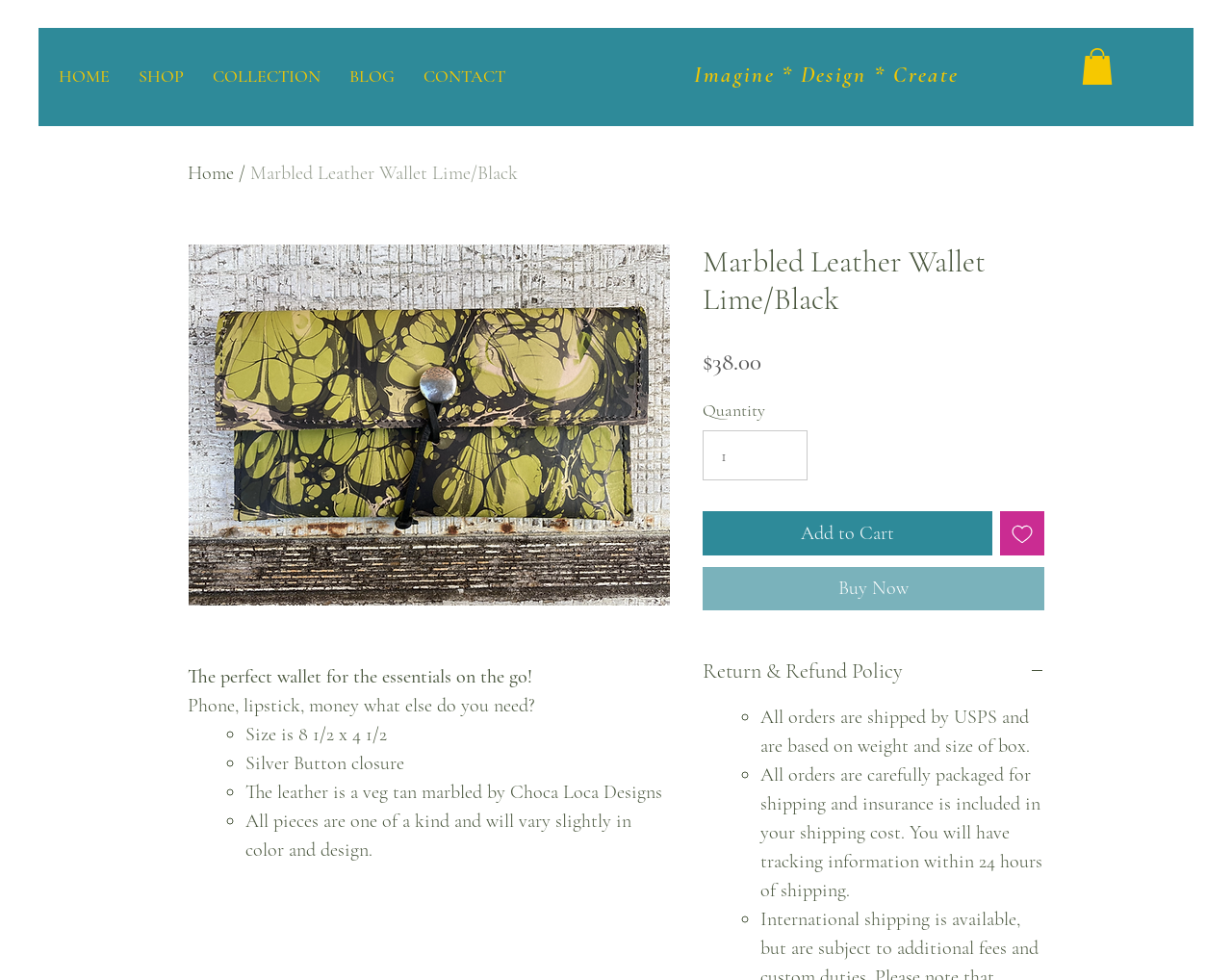What is the name of the wallet?
Answer the question in a detailed and comprehensive manner.

I found the answer by looking at the heading element with the text 'Marbled Leather Wallet Lime/Black' which is located at the top of the page, indicating the name of the product.